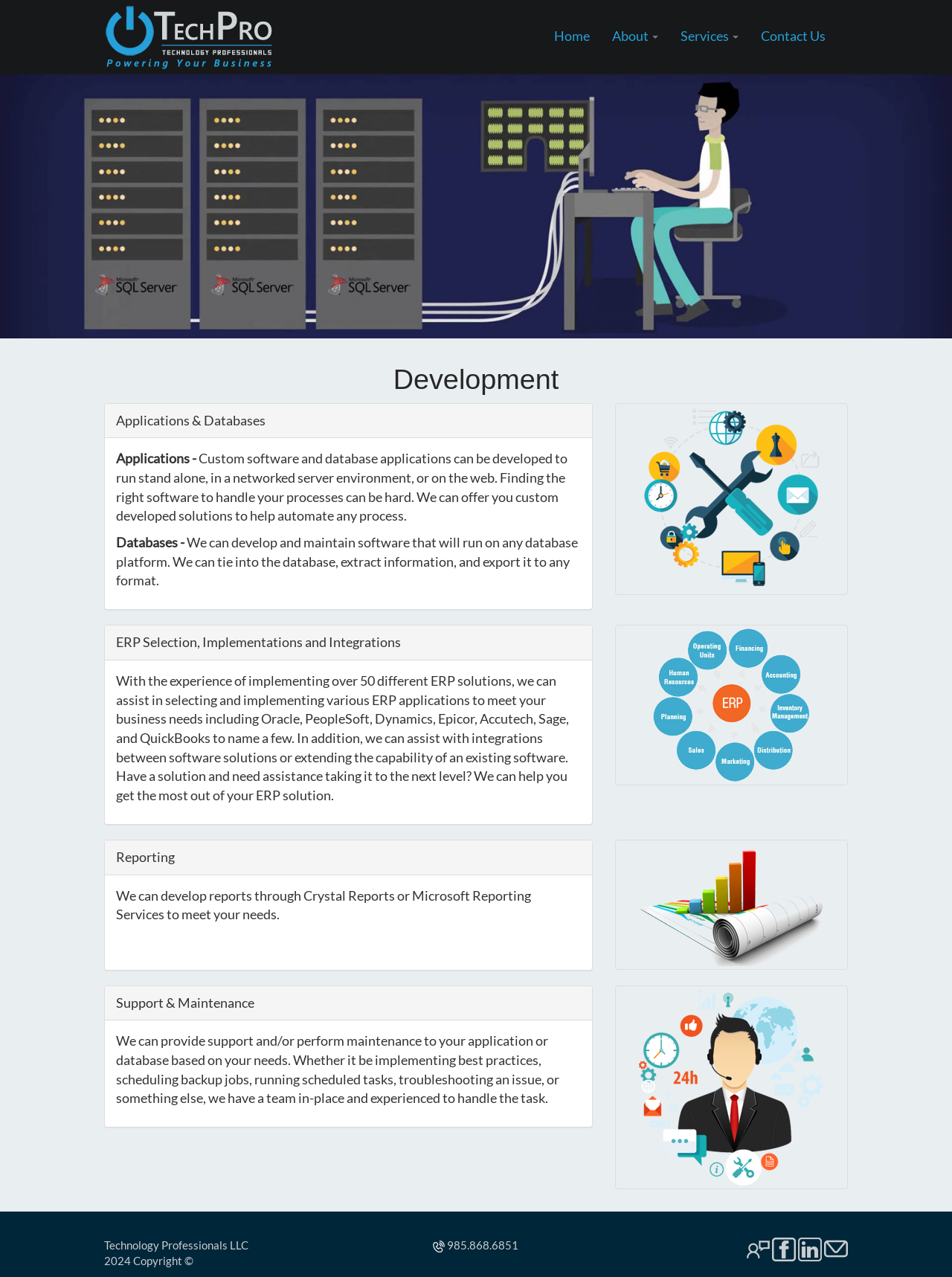Based on the element description: "alt="LinkedIn page for Technology Professionals"", identify the bounding box coordinates for this UI element. The coordinates must be four float numbers between 0 and 1, listed as [left, top, right, bottom].

[0.838, 0.972, 0.863, 0.982]